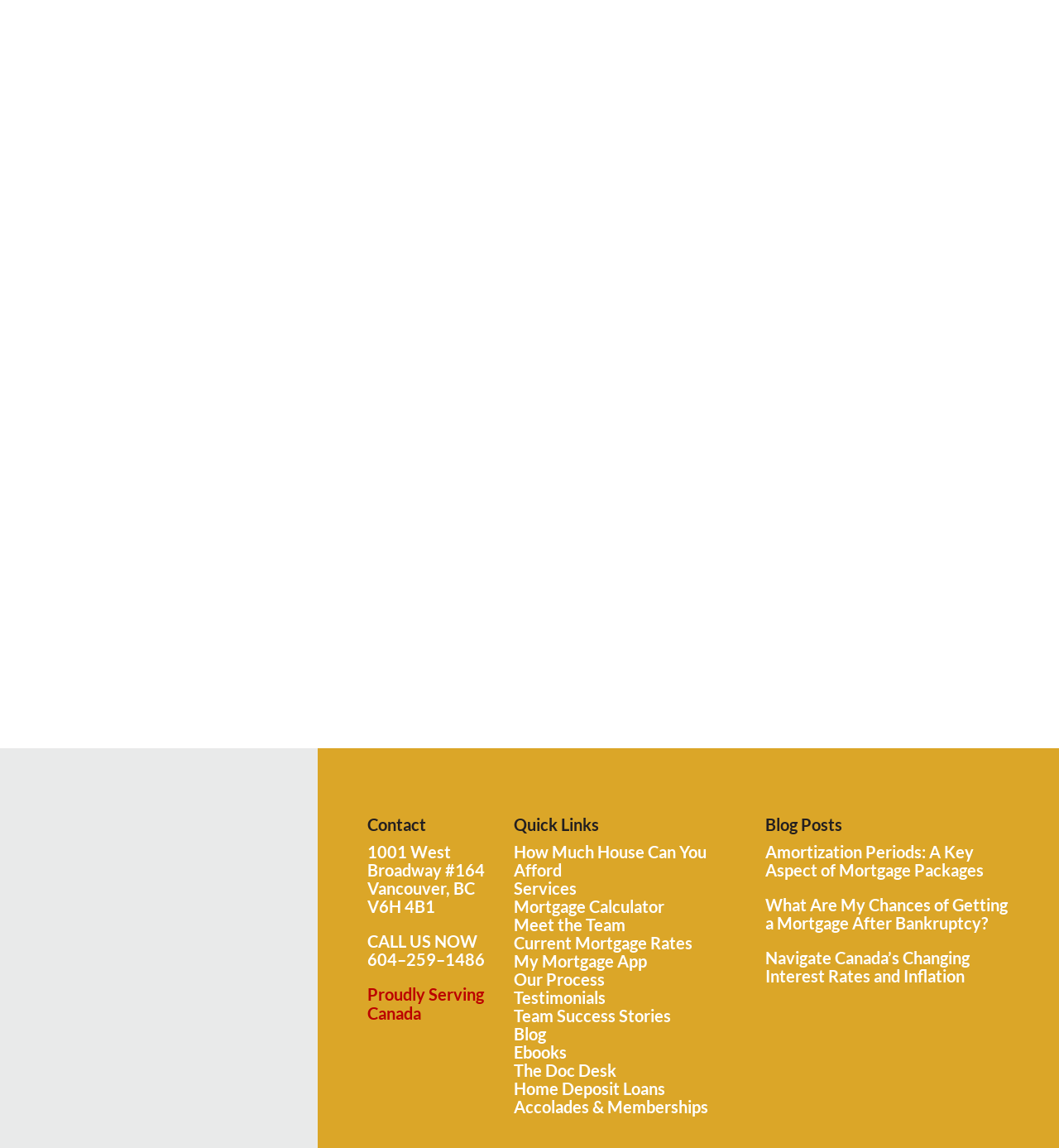Please find the bounding box coordinates (top-left x, top-left y, bottom-right x, bottom-right y) in the screenshot for the UI element described as follows: Services

[0.485, 0.765, 0.544, 0.782]